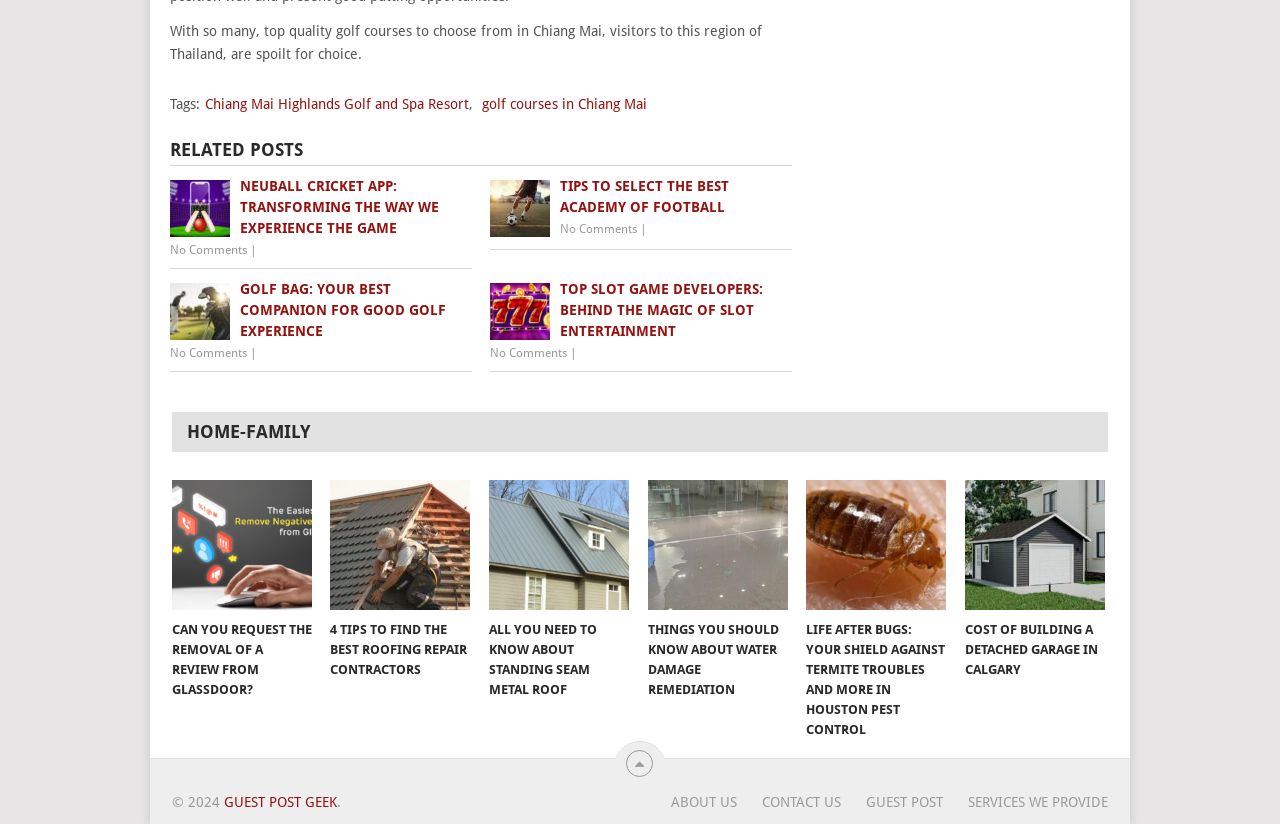What is the year of the copyright?
Refer to the screenshot and answer in one word or phrase.

2024